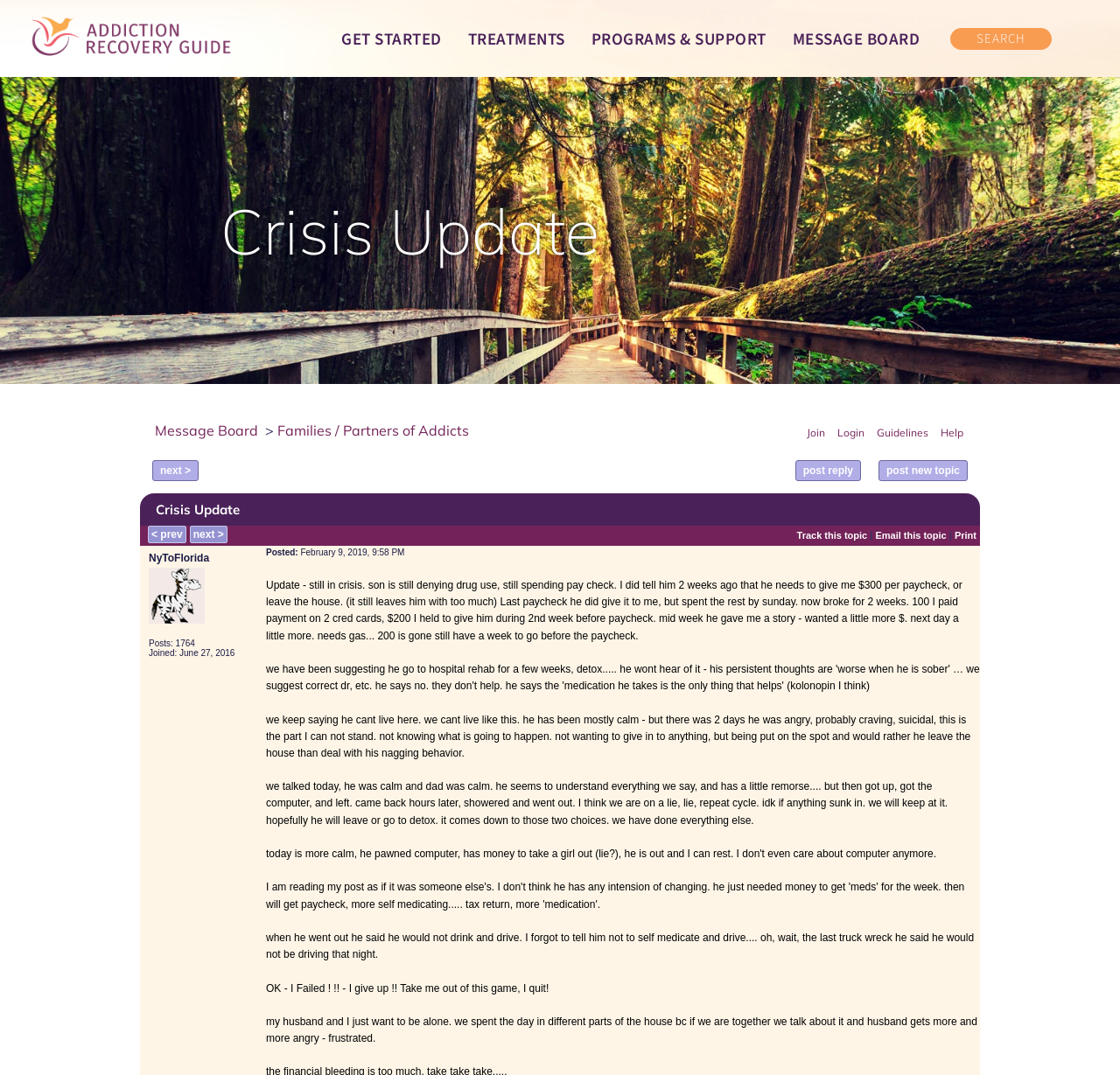Determine the bounding box coordinates for the UI element matching this description: "LinkedIn".

None